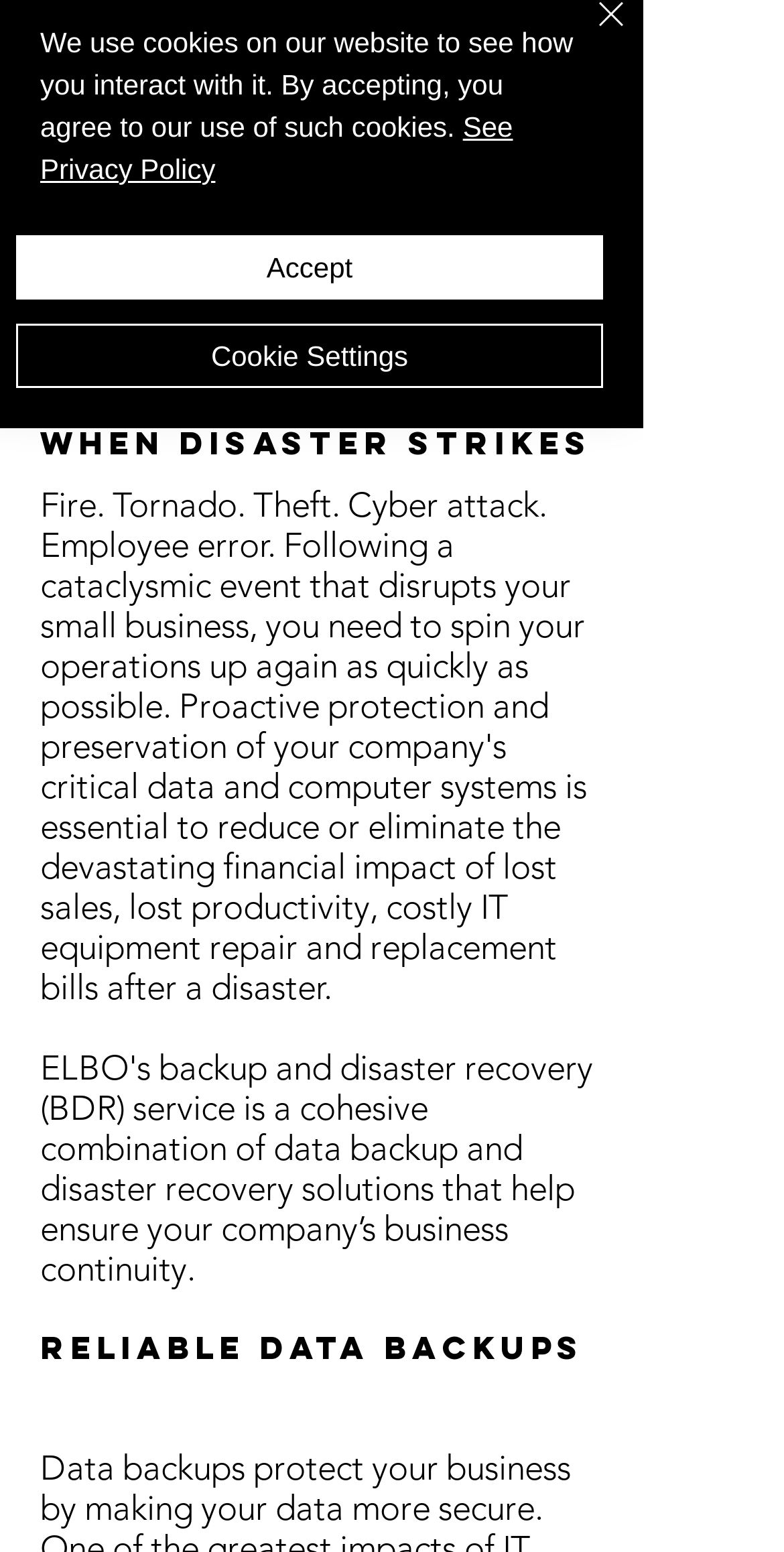Determine the bounding box of the UI component based on this description: "aria-label="Quick actions"". The bounding box coordinates should be four float values between 0 and 1, i.e., [left, top, right, bottom].

[0.651, 0.19, 0.779, 0.255]